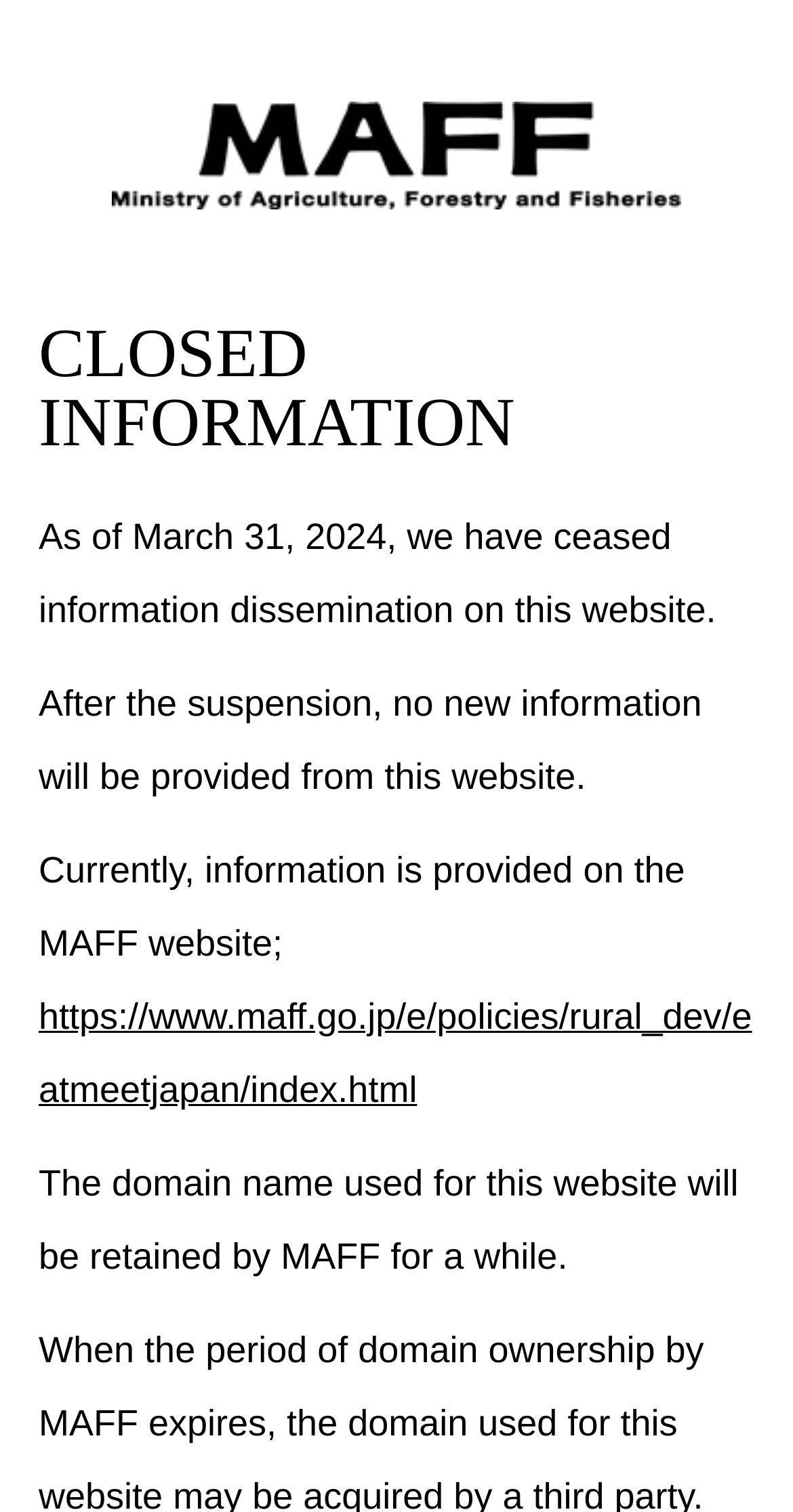What is the name of the ministry that commissioned this project?
Give a detailed and exhaustive answer to the question.

I found the answer by looking at the image element on the webpage, which has a description 'Ministry of Agriculture, Forestry and Fisheries'. This image is likely a logo or a banner of the ministry that commissioned the project.